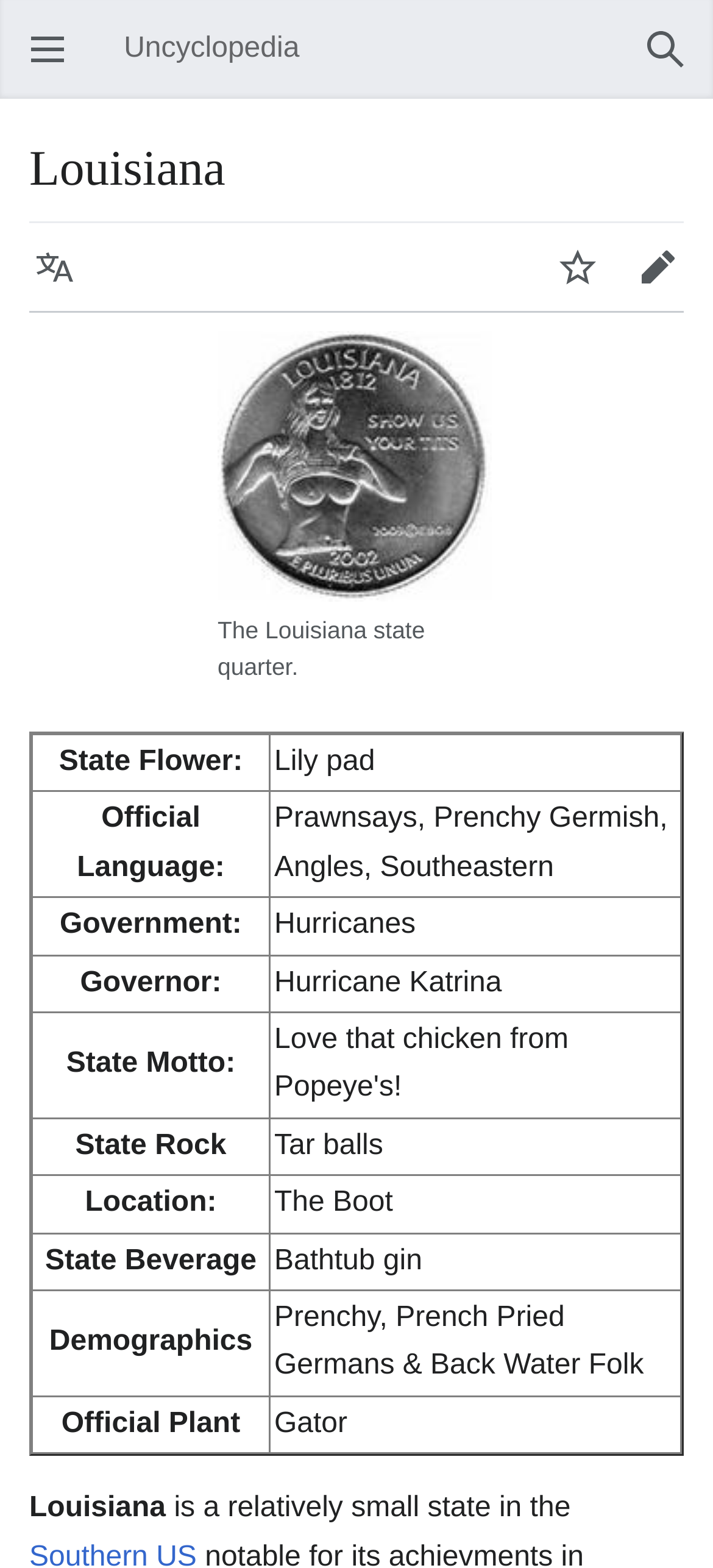Please give a succinct answer using a single word or phrase:
What is the state rock of Louisiana?

Tar balls